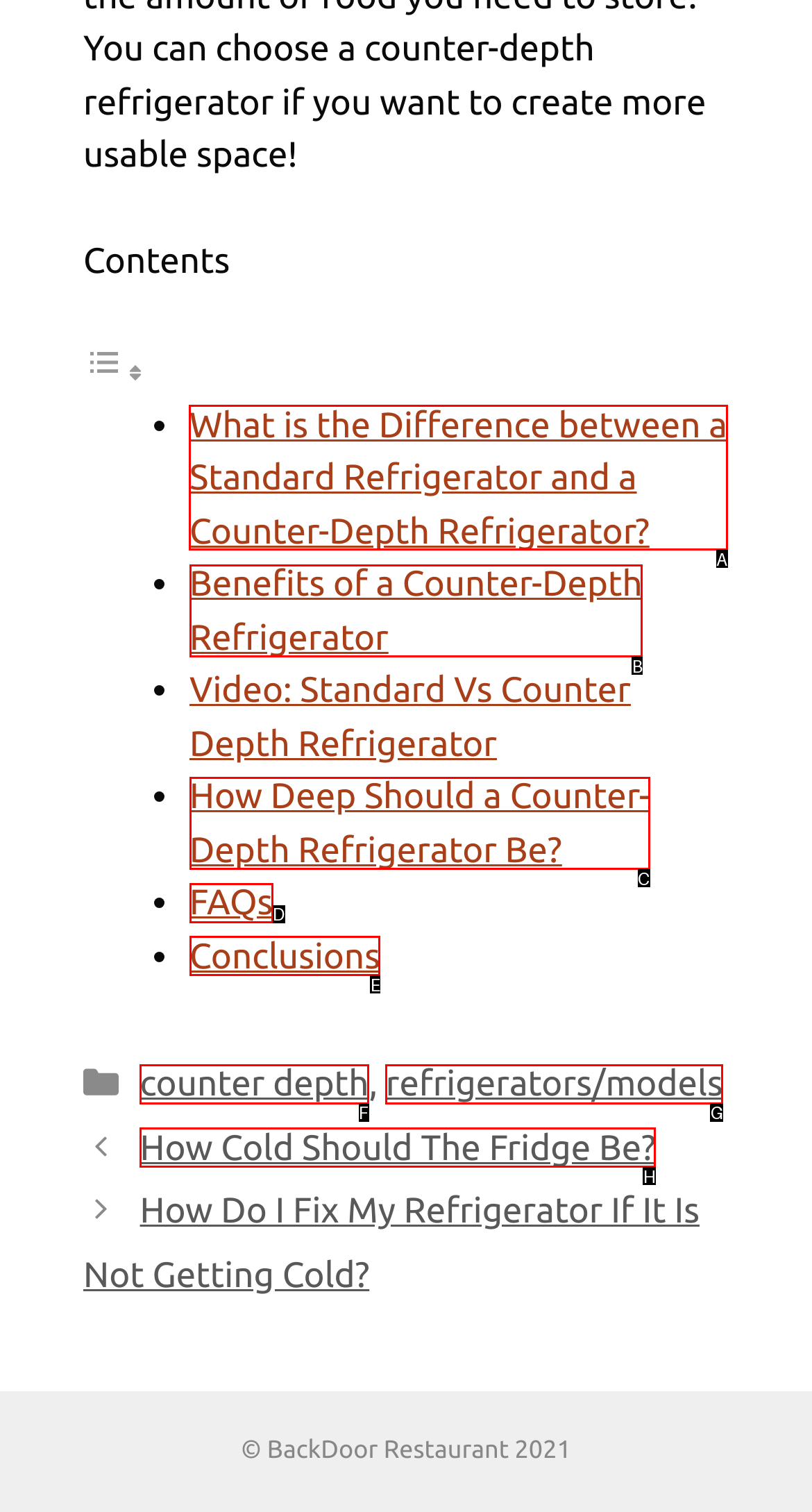Select the HTML element that needs to be clicked to perform the task: Click on 'What is the Difference between a Standard Refrigerator and a Counter-Depth Refrigerator?'. Reply with the letter of the chosen option.

A